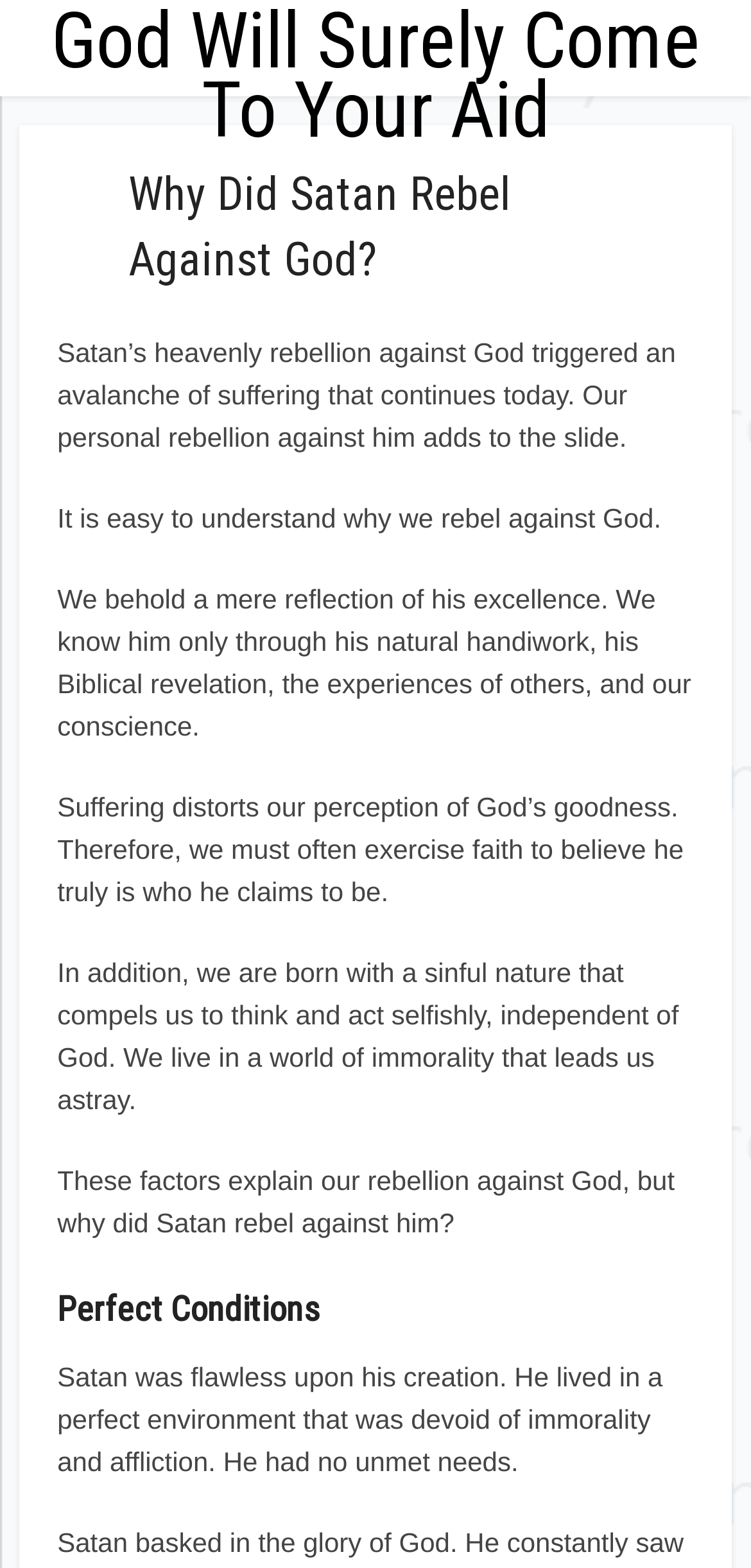What is the nature of humans born with?
Can you offer a detailed and complete answer to this question?

The webpage explains that humans are born with a sinful nature that compels us to think and act selfishly, independent of God, which contributes to our rebellion against him.